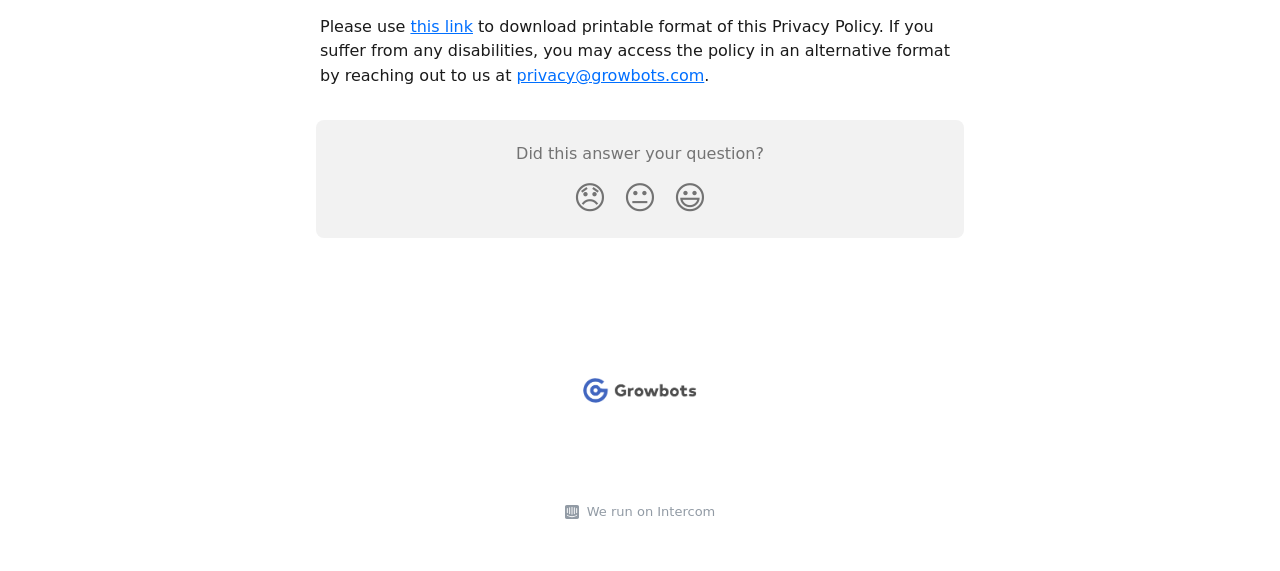Please provide a comprehensive response to the question below by analyzing the image: 
How many reaction buttons are there on the page?

There are three reaction buttons on the page, which are 'Disappointed Reaction', 'Neutral Reaction', and 'Smiley Reaction', each with a corresponding emoji.